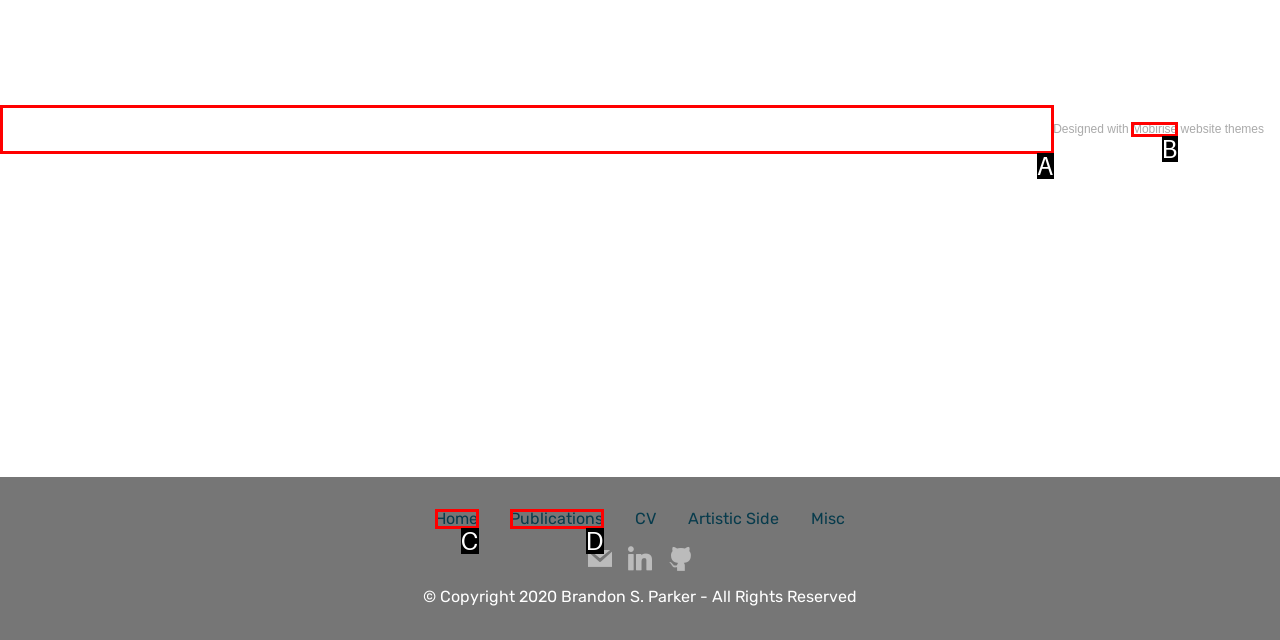Determine the HTML element that best aligns with the description: Mobirise
Answer with the appropriate letter from the listed options.

B